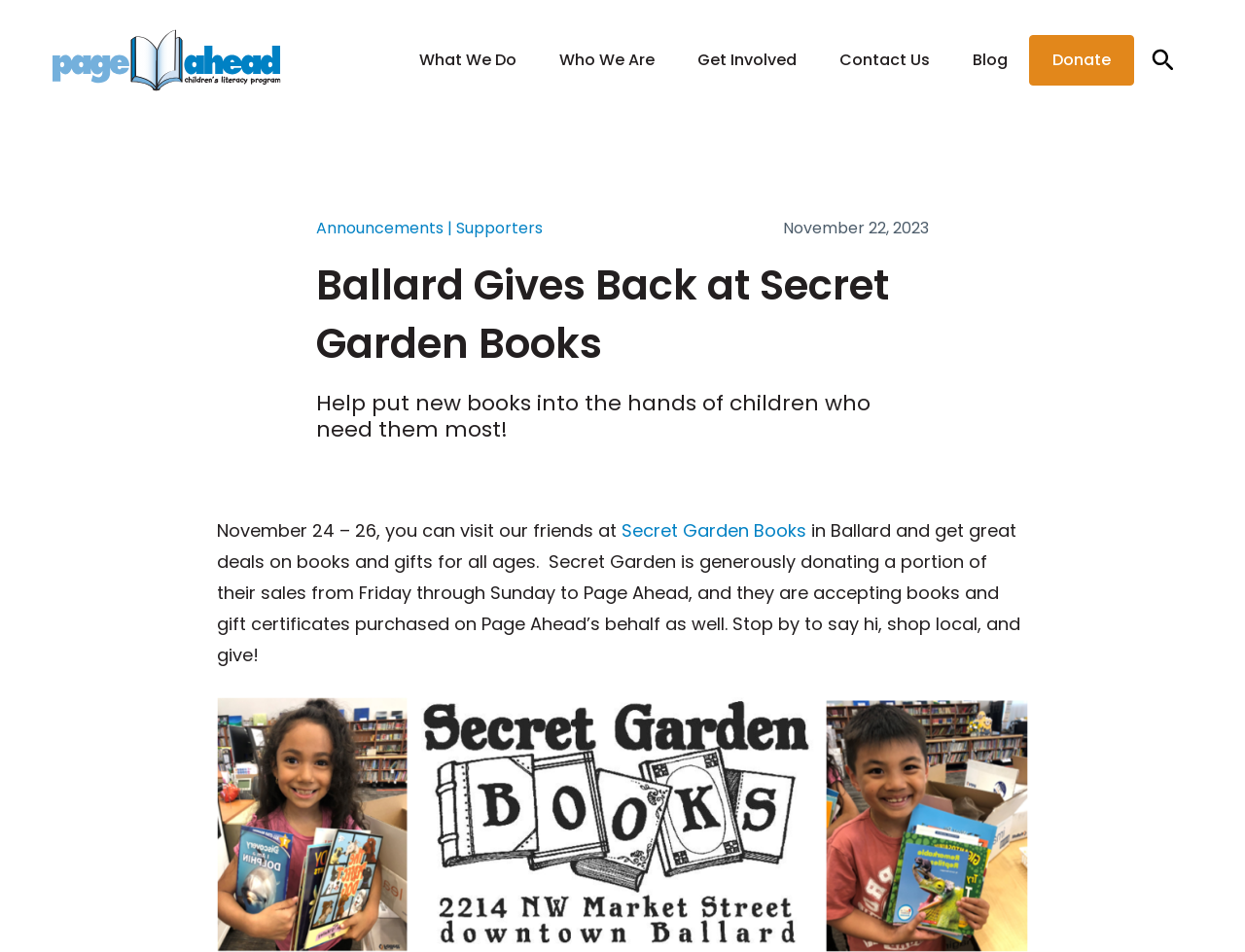Given the description "Announcements |", provide the bounding box coordinates of the corresponding UI element.

[0.254, 0.228, 0.366, 0.251]